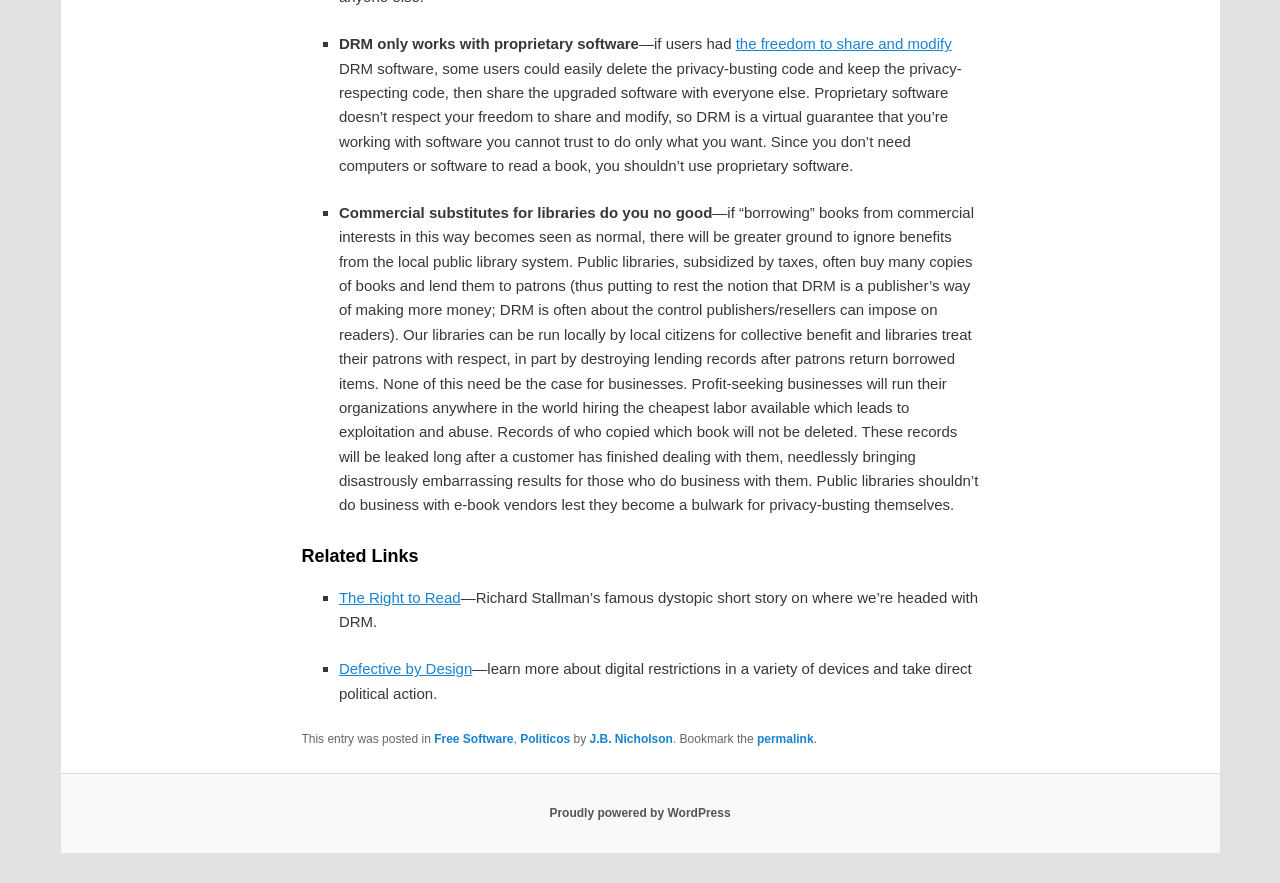What is the purpose of the 'Related Links' section?
Examine the image and provide an in-depth answer to the question.

The 'Related Links' section provides links to additional resources, such as Richard Stallman's short story 'The Right to Read' and the 'Defective by Design' website, which offer more information on the issues with DRM and proprietary software.